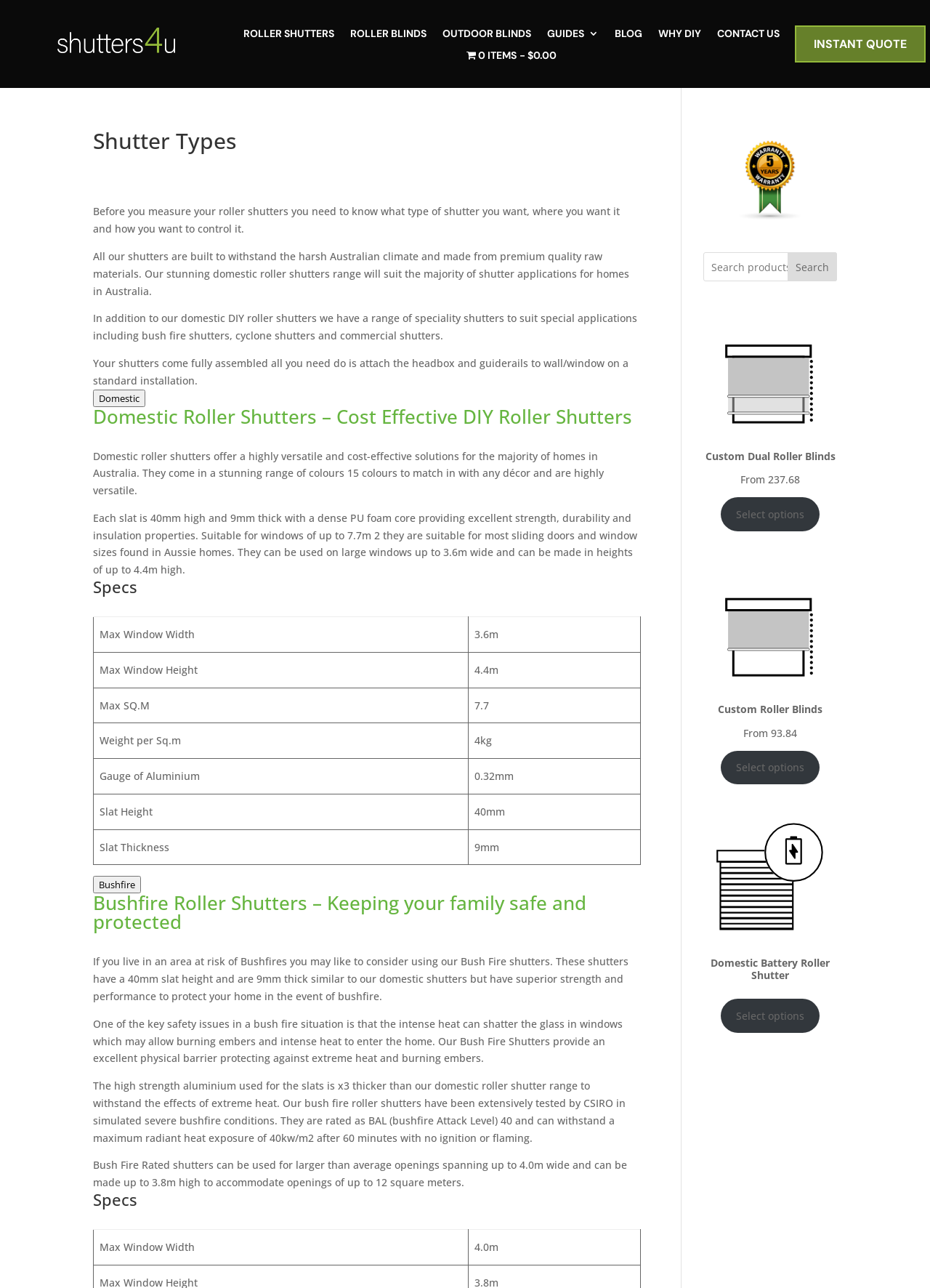Indicate the bounding box coordinates of the element that must be clicked to execute the instruction: "Get an instant quote". The coordinates should be given as four float numbers between 0 and 1, i.e., [left, top, right, bottom].

[0.855, 0.02, 0.995, 0.049]